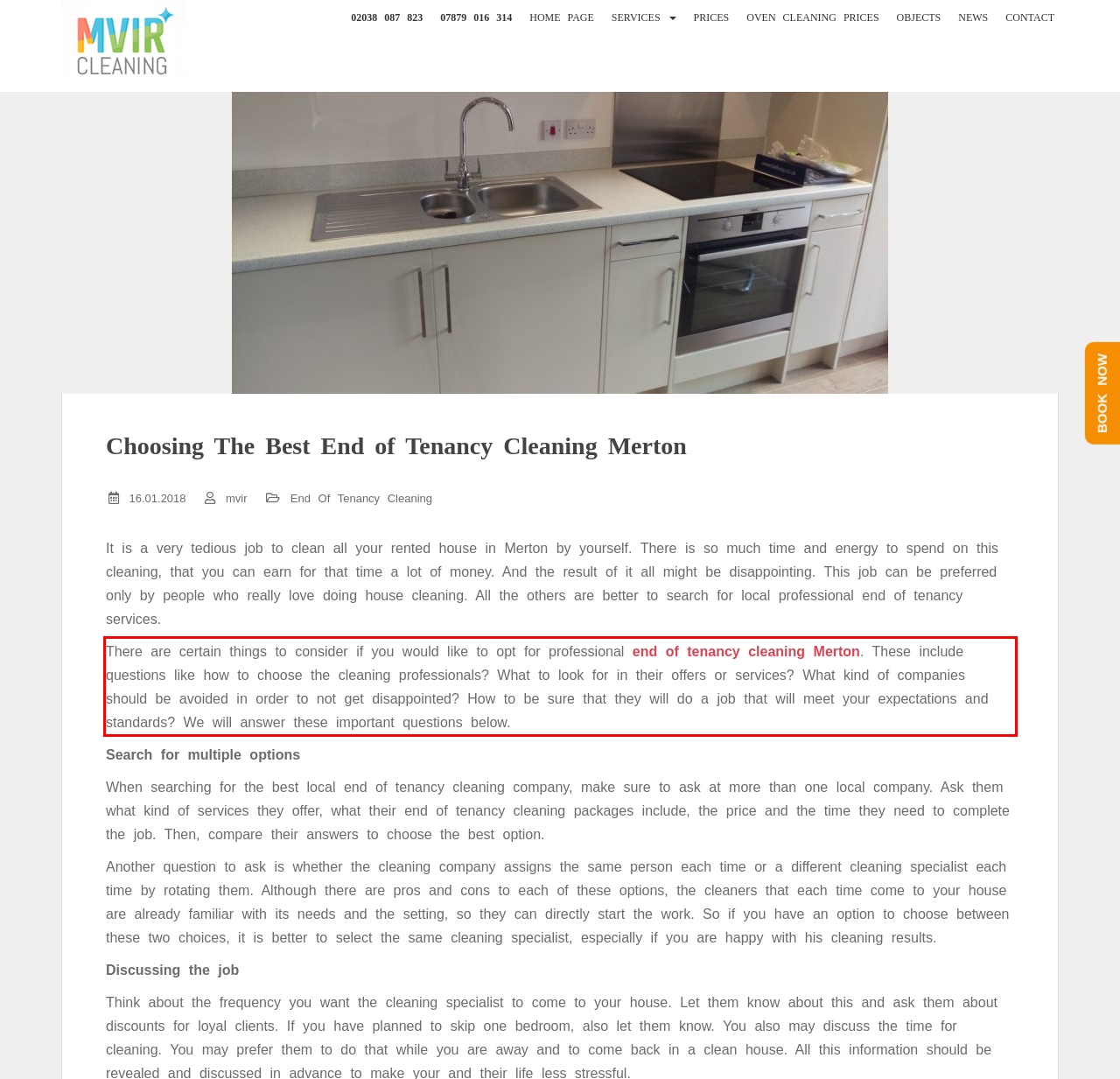Please perform OCR on the text within the red rectangle in the webpage screenshot and return the text content.

There are certain things to consider if you would like to opt for professional end of tenancy cleaning Merton. These include questions like how to choose the cleaning professionals? What to look for in their offers or services? What kind of companies should be avoided in order to not get disappointed? How to be sure that they will do a job that will meet your expectations and standards? We will answer these important questions below.